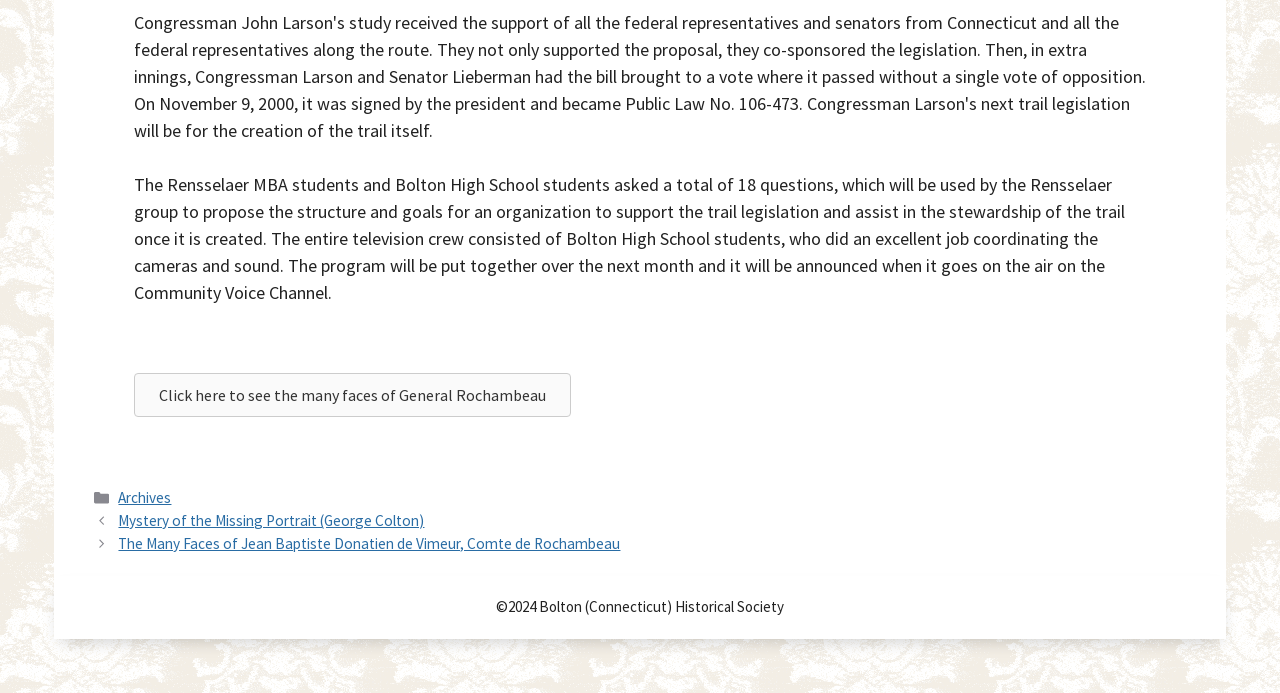What is the title of the first post?
Provide a detailed and extensive answer to the question.

The navigation section of the webpage contains a list of posts, and the first post is titled 'Mystery of the Missing Portrait (George Colton)'.